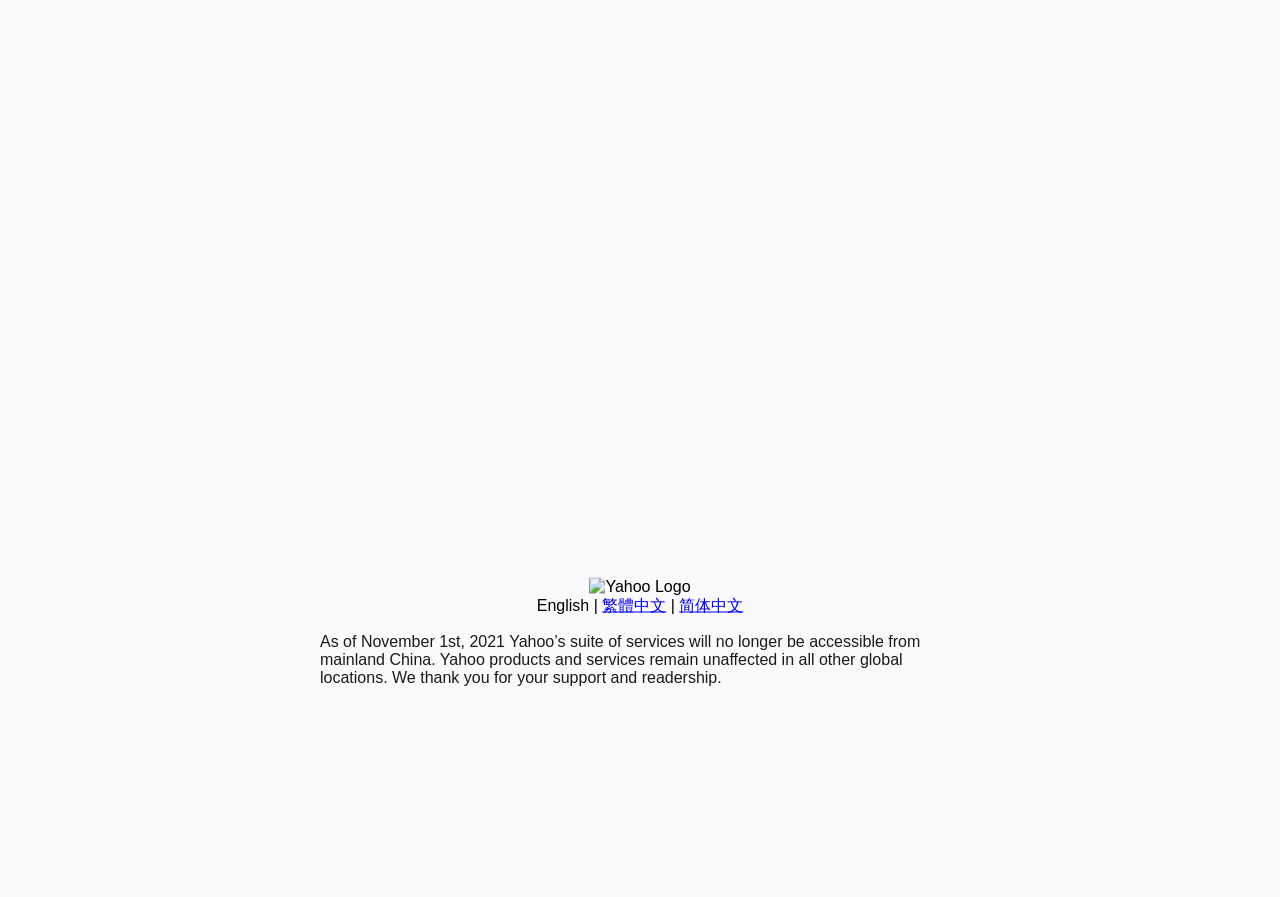Extract the bounding box coordinates for the UI element described as: "繁體中文".

[0.47, 0.665, 0.52, 0.684]